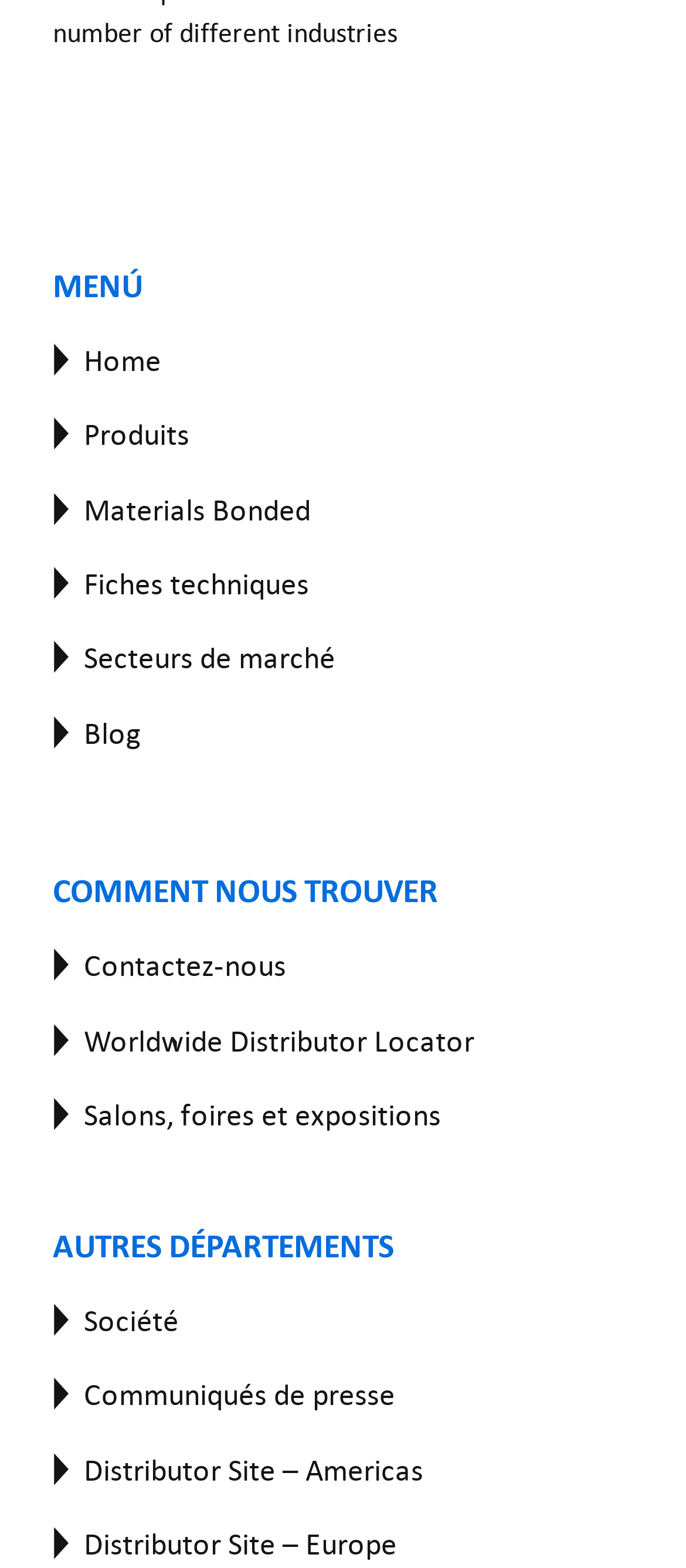Can you find the bounding box coordinates of the area I should click to execute the following instruction: "Contact us"?

[0.123, 0.604, 0.417, 0.627]